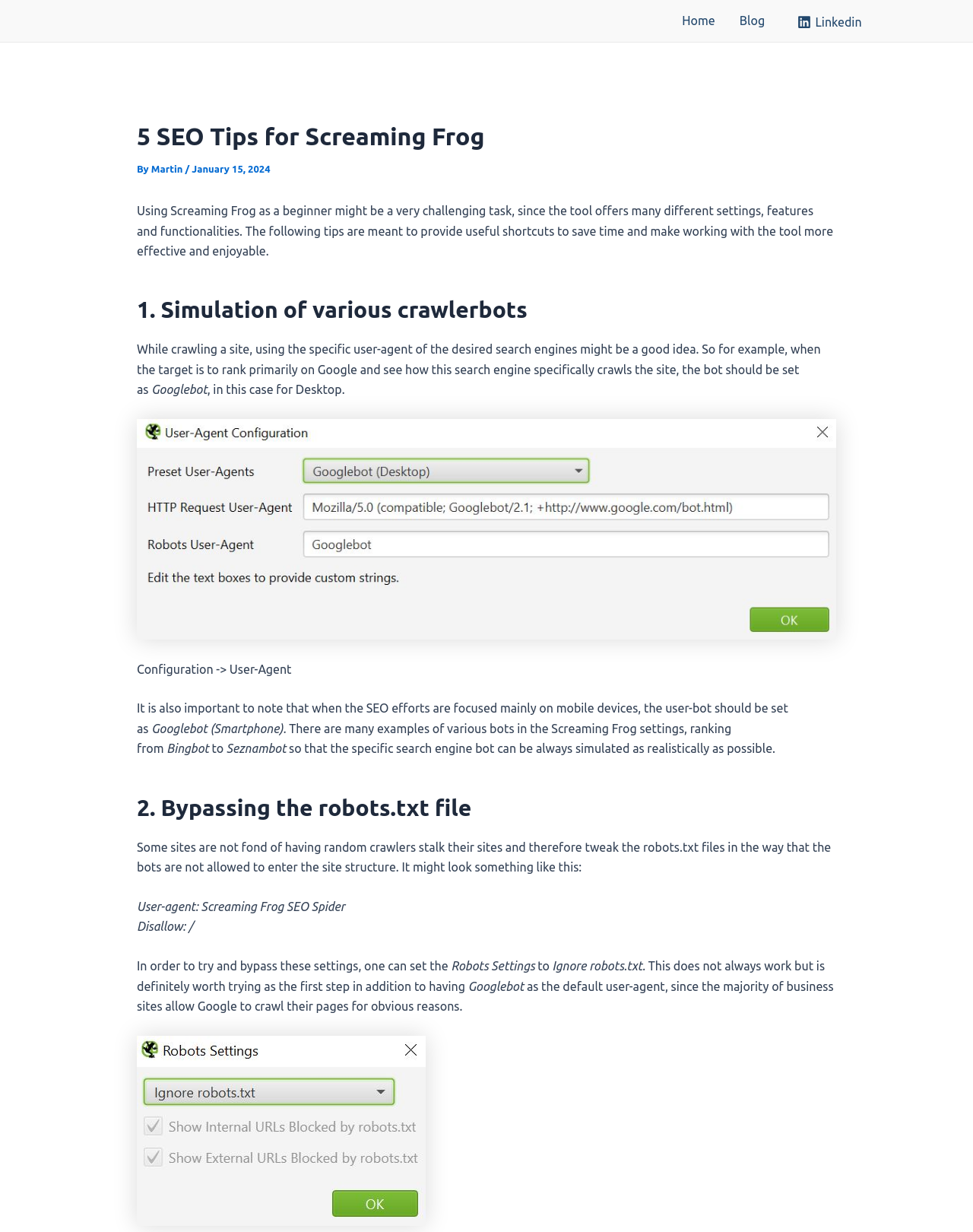What is the first SEO tip mentioned in the article?
Please craft a detailed and exhaustive response to the question.

The first SEO tip mentioned in the article can be found in the main content section of the webpage, where it says '1. Simulation of various crawlerbots'.